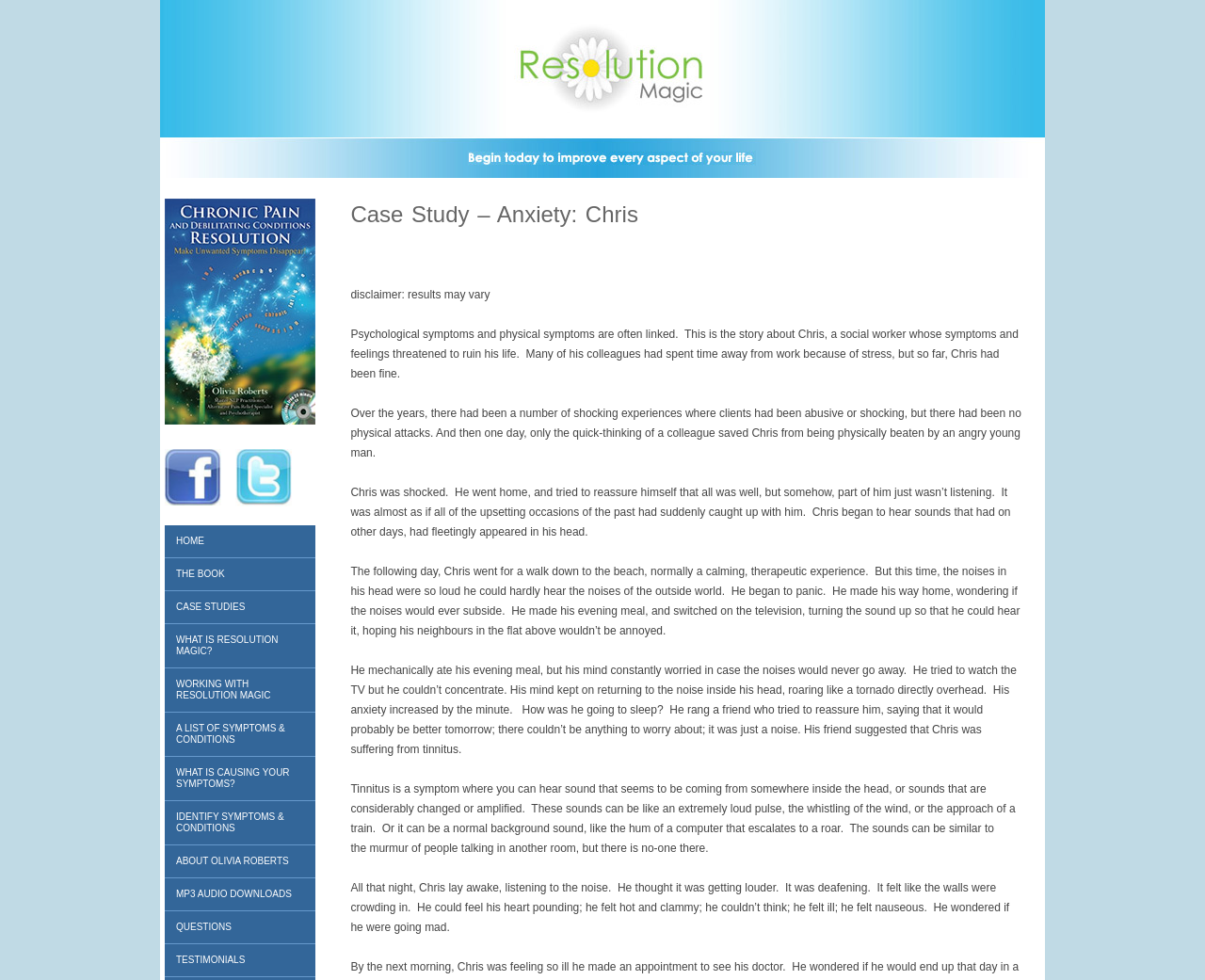Please find the bounding box coordinates in the format (top-left x, top-left y, bottom-right x, bottom-right y) for the given element description. Ensure the coordinates are floating point numbers between 0 and 1. Description: Working with Resolution Magic

[0.137, 0.682, 0.262, 0.727]